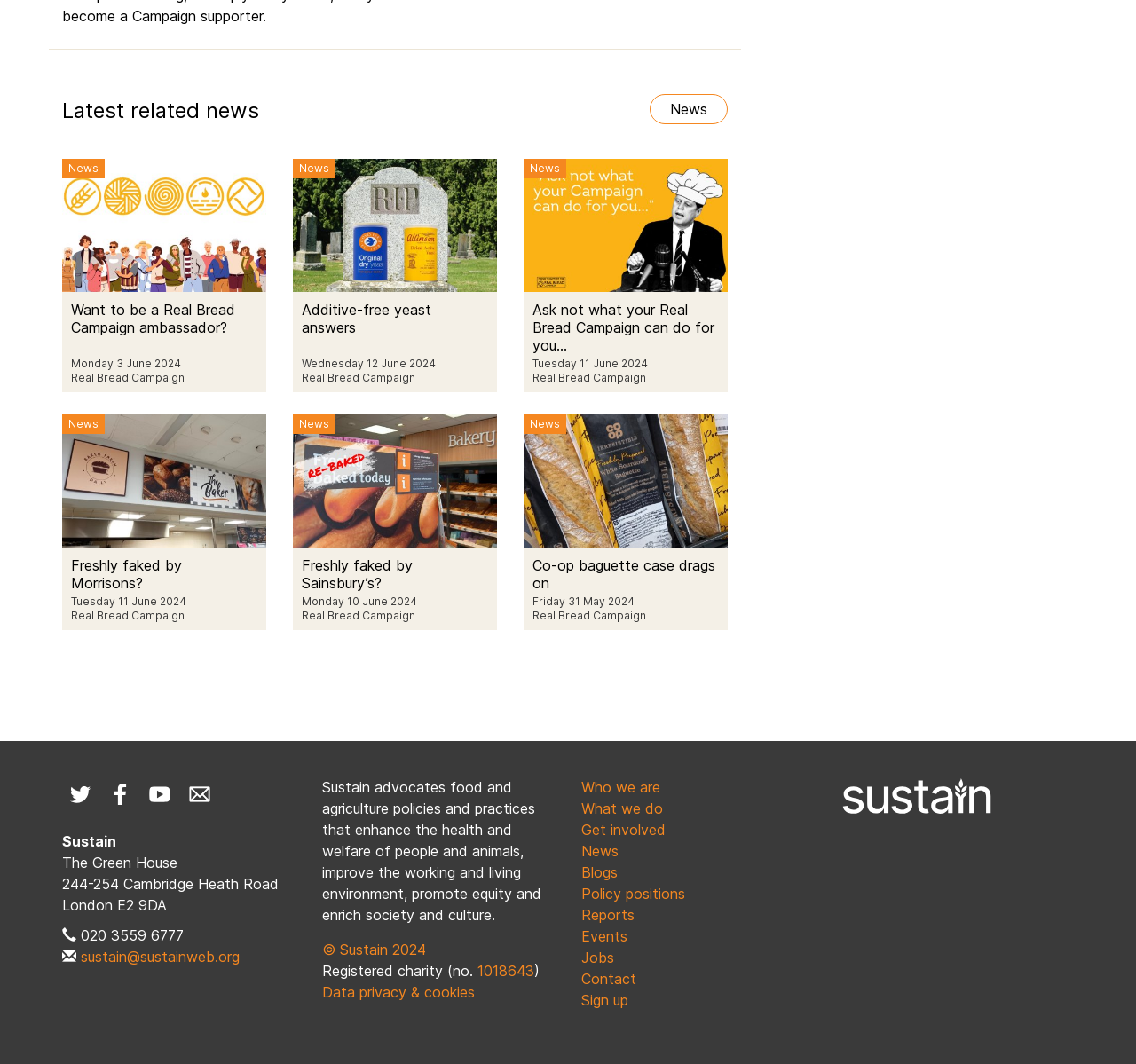How many social media links are present on the webpage?
Look at the image and provide a detailed response to the question.

The social media links can be found in the footer section of the webpage. There are four social media links: Twitter, Facebook, Youtube, and Email list. These links are represented by icons and text elements.